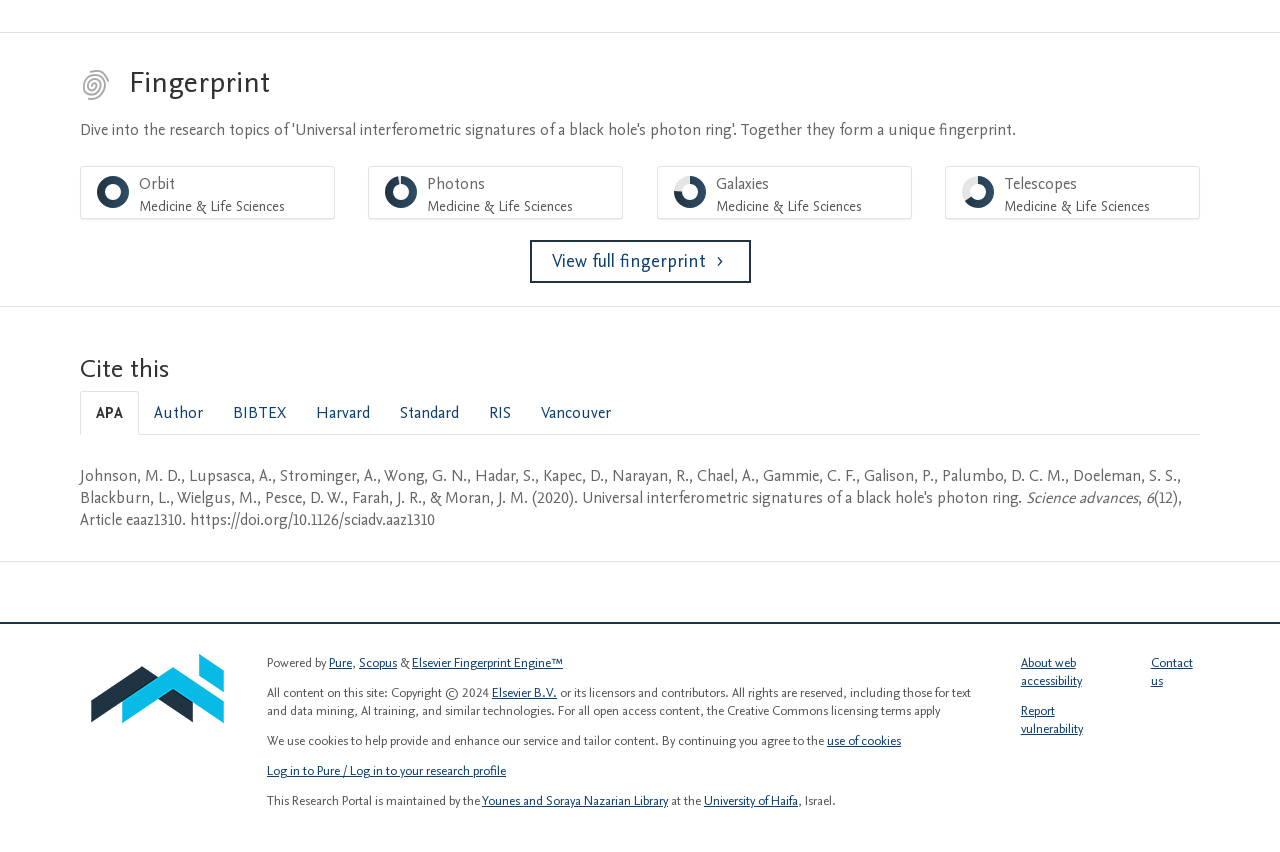What is the title of the cited article? Examine the screenshot and reply using just one word or a brief phrase.

Science advances